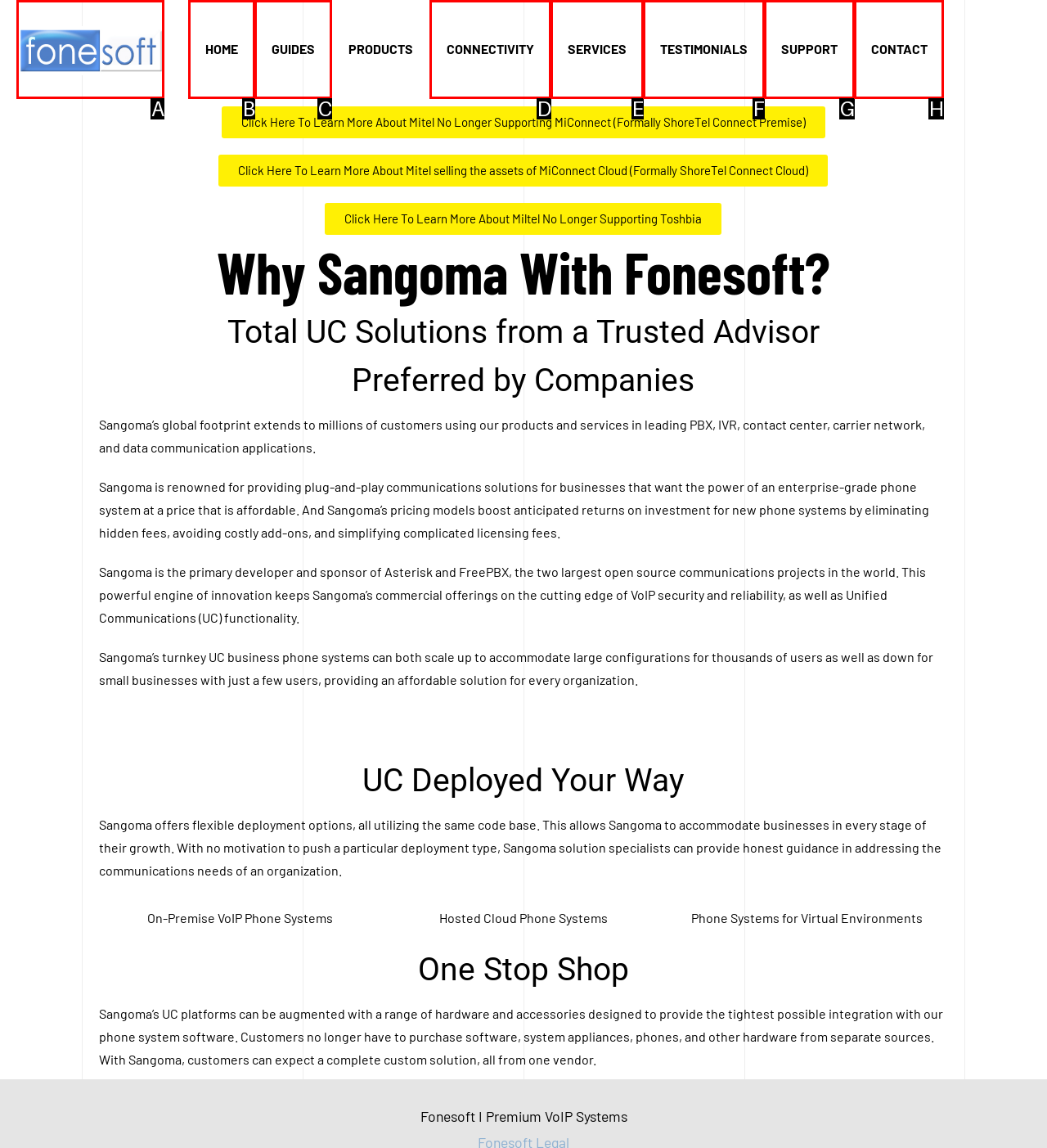Find the option that fits the given description: GUIDES
Answer with the letter representing the correct choice directly.

C